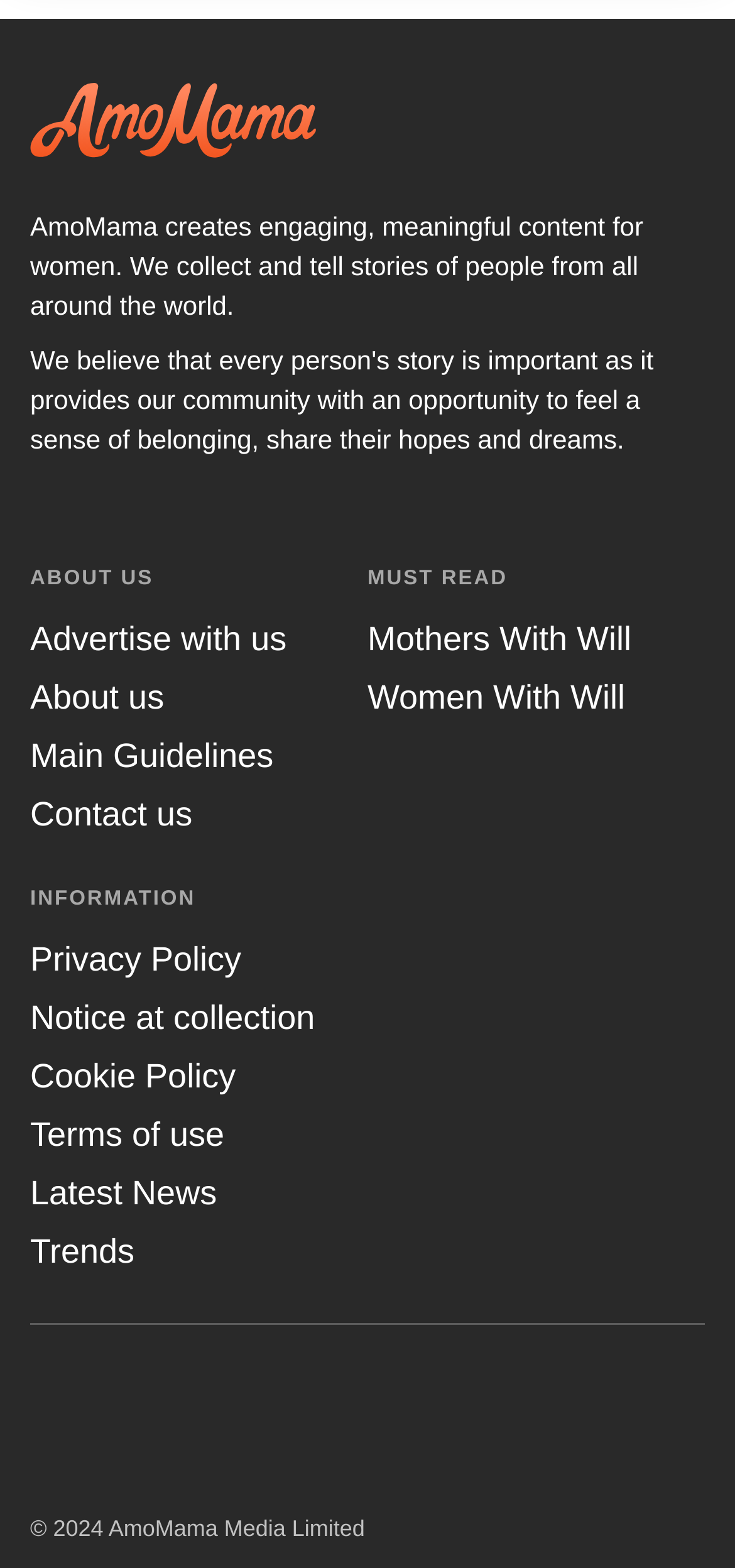Please provide the bounding box coordinates for the element that needs to be clicked to perform the instruction: "Click the logo". The coordinates must consist of four float numbers between 0 and 1, formatted as [left, top, right, bottom].

[0.041, 0.052, 0.959, 0.1]